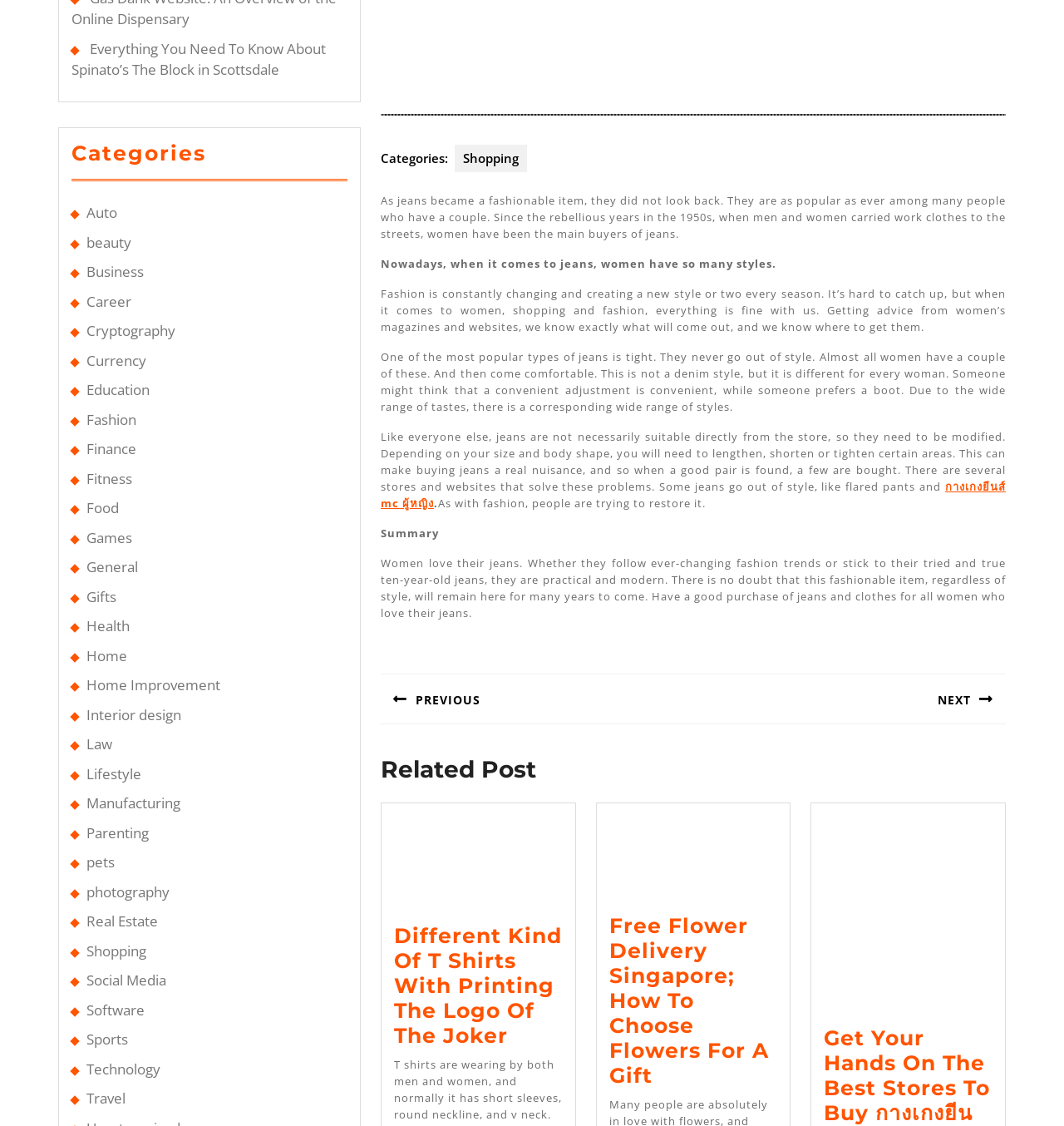Refer to the element description กางเกงยีนส์ mc ผู้หญิง and identify the corresponding bounding box in the screenshot. Format the coordinates as (top-left x, top-left y, bottom-right x, bottom-right y) with values in the range of 0 to 1.

[0.358, 0.425, 0.945, 0.453]